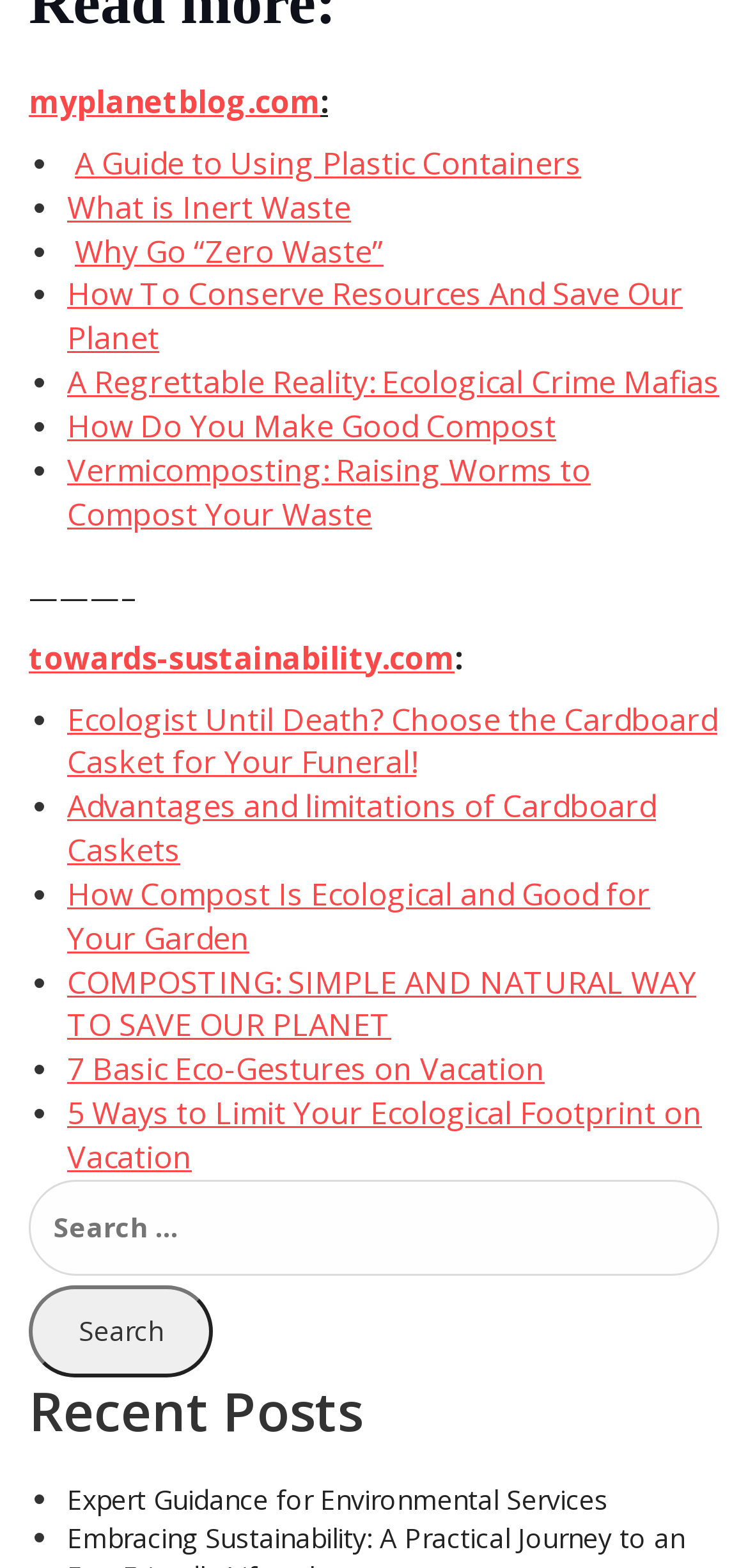What is the topic of the first link?
Please craft a detailed and exhaustive response to the question.

The first link on the webpage is titled 'A Guide to Using Plastic Containers', which suggests that it provides information and guidance on the use of plastic containers in a sustainable and environmentally friendly way.